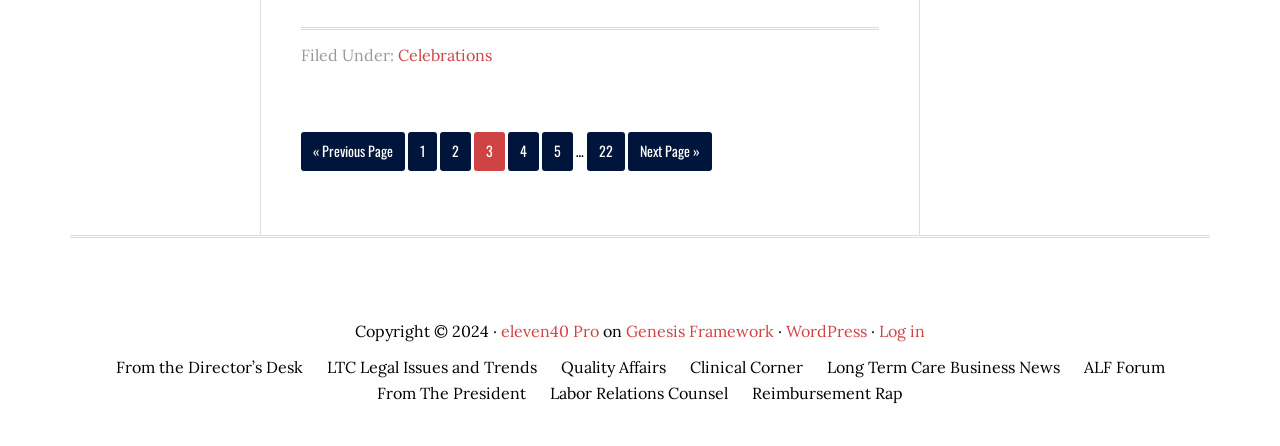Locate the bounding box for the described UI element: "Celebrations". Ensure the coordinates are four float numbers between 0 and 1, formatted as [left, top, right, bottom].

[0.311, 0.101, 0.384, 0.146]